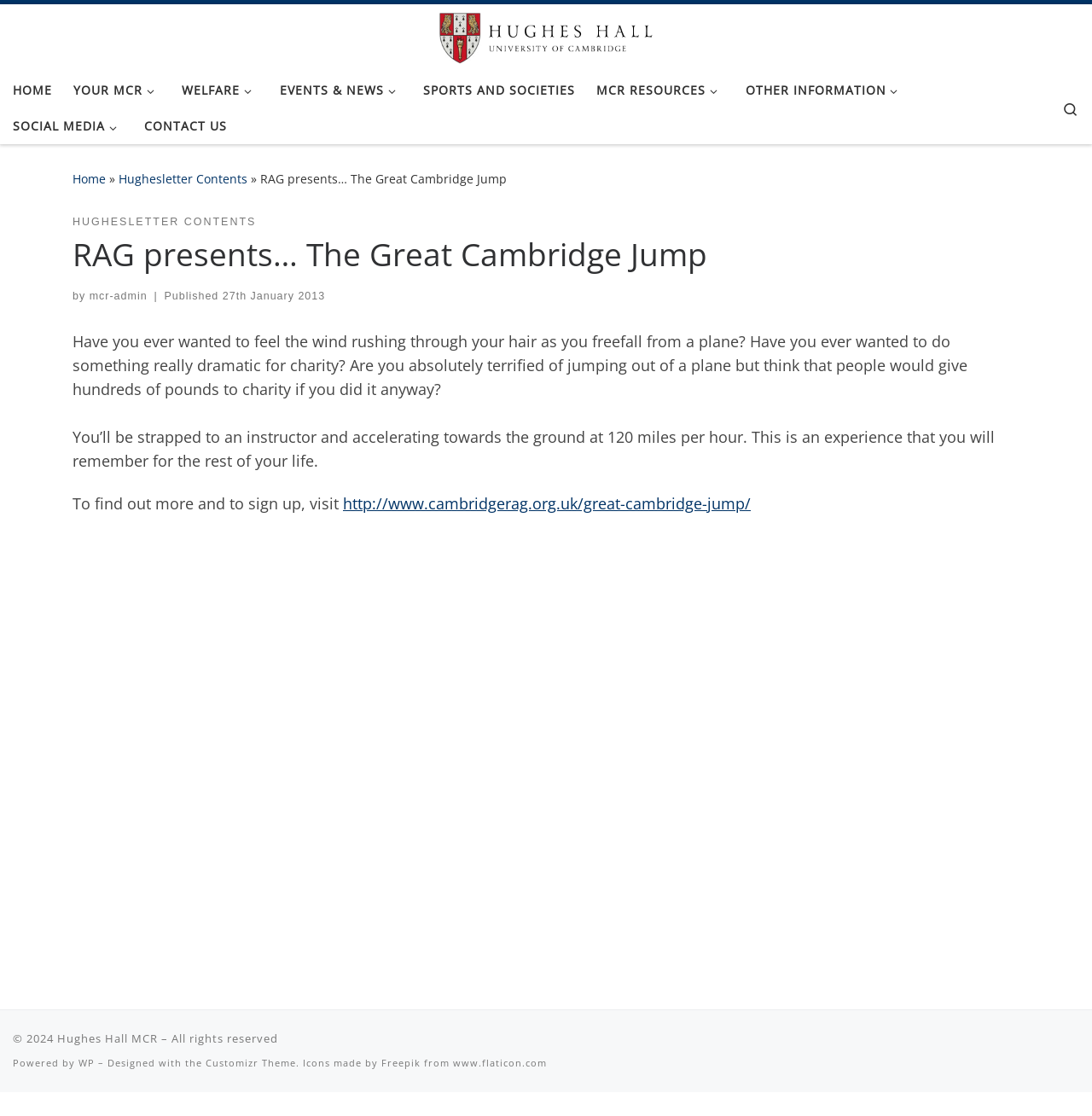Describe all the key features of the webpage in detail.

The webpage is about Hughes Hall MCR, with a focus on an event called "The Great Cambridge Jump" organized by RAG. At the top left, there is a link to skip to the content. Below it, there is a navigation menu with links to various sections, including "HOME", "YOUR MCR", "WELFARE", "EVENTS & NEWS", "SPORTS AND SOCIETIES", "MCR RESOURCES", "OTHER INFORMATION", and "SOCIAL MEDIA". 

To the right of the navigation menu, there is a search bar. Below the navigation menu, there is a main content area with an article about "The Great Cambridge Jump" event. The article has a heading with the event title, followed by a brief description of the event, which involves skydiving for charity. The description is written in a conversational tone, with a touch of humor.

The article also includes a link to find out more about the event and to sign up. Below the article, there is a footer section with copyright information, a link to Hughes Hall MCR, and credits for the website's design and icons.

At the very bottom of the page, there are links to the MCR Facebook Group and Instagram account. Throughout the page, there are several images, including a logo for Hughes Hall MCR and icons for social media links.